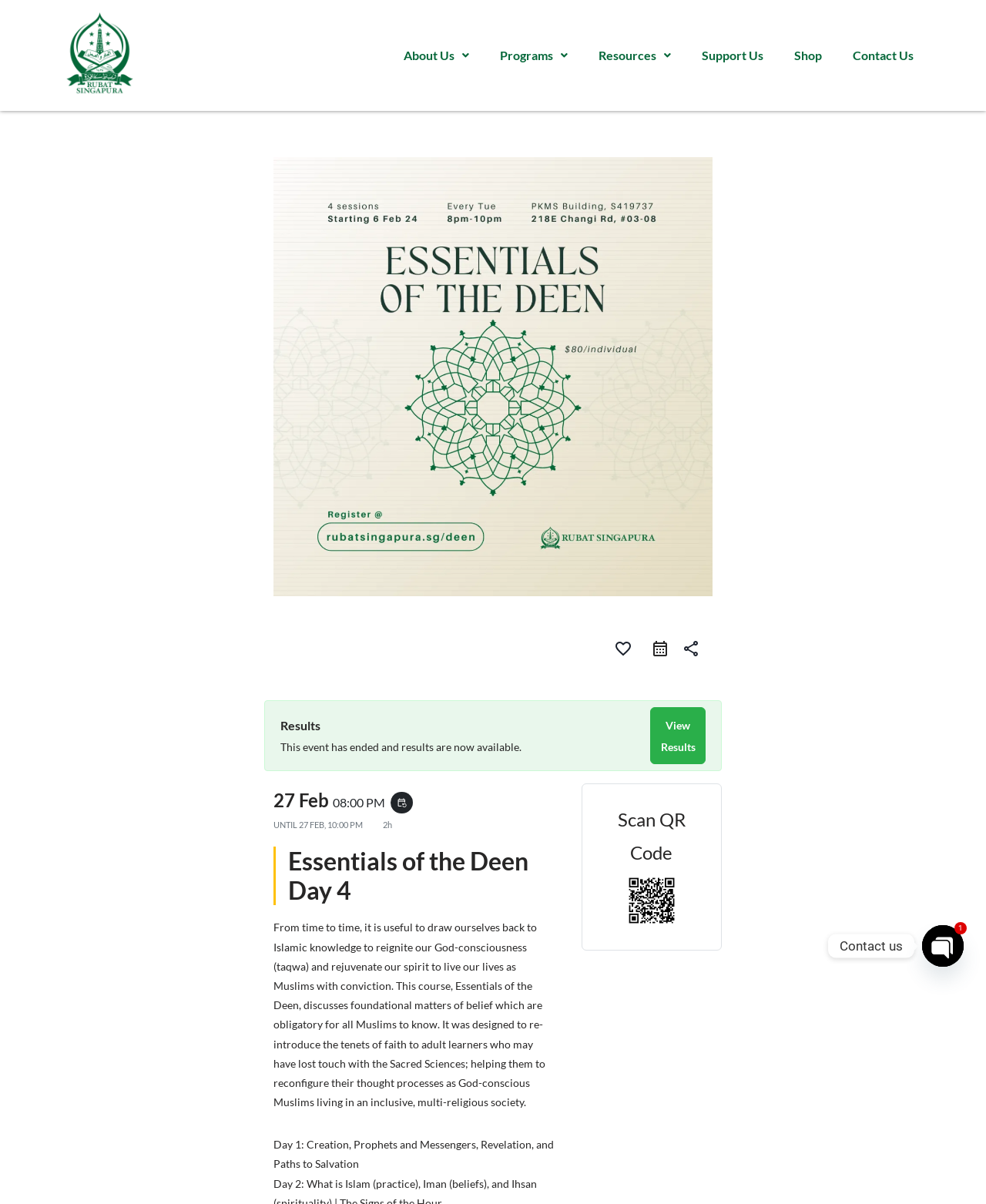Determine the coordinates of the bounding box that should be clicked to complete the instruction: "View Results". The coordinates should be represented by four float numbers between 0 and 1: [left, top, right, bottom].

[0.659, 0.604, 0.716, 0.615]